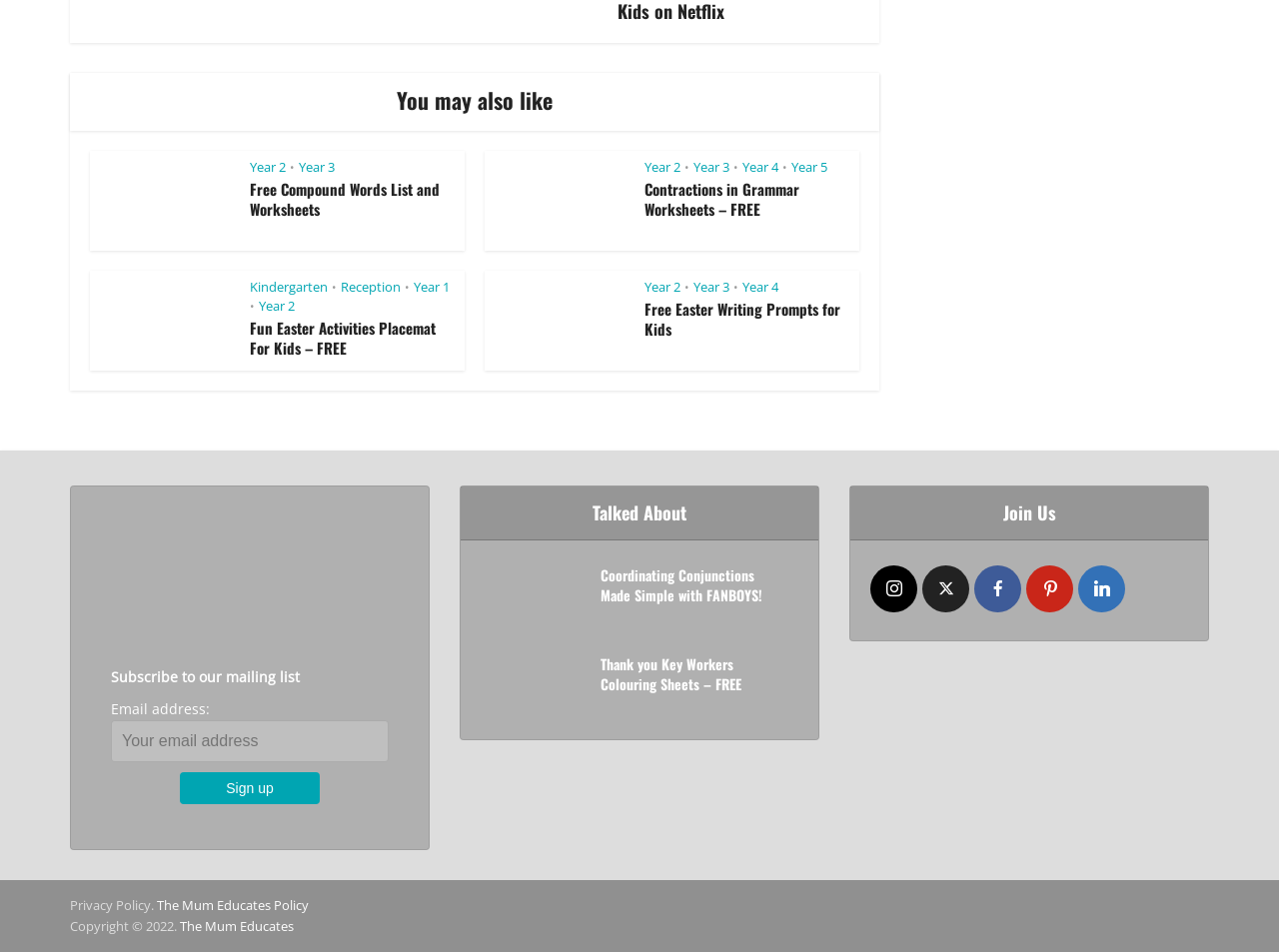Please provide the bounding box coordinates in the format (top-left x, top-left y, bottom-right x, bottom-right y). Remember, all values are floating point numbers between 0 and 1. What is the bounding box coordinate of the region described as: instagram

[0.681, 0.594, 0.717, 0.643]